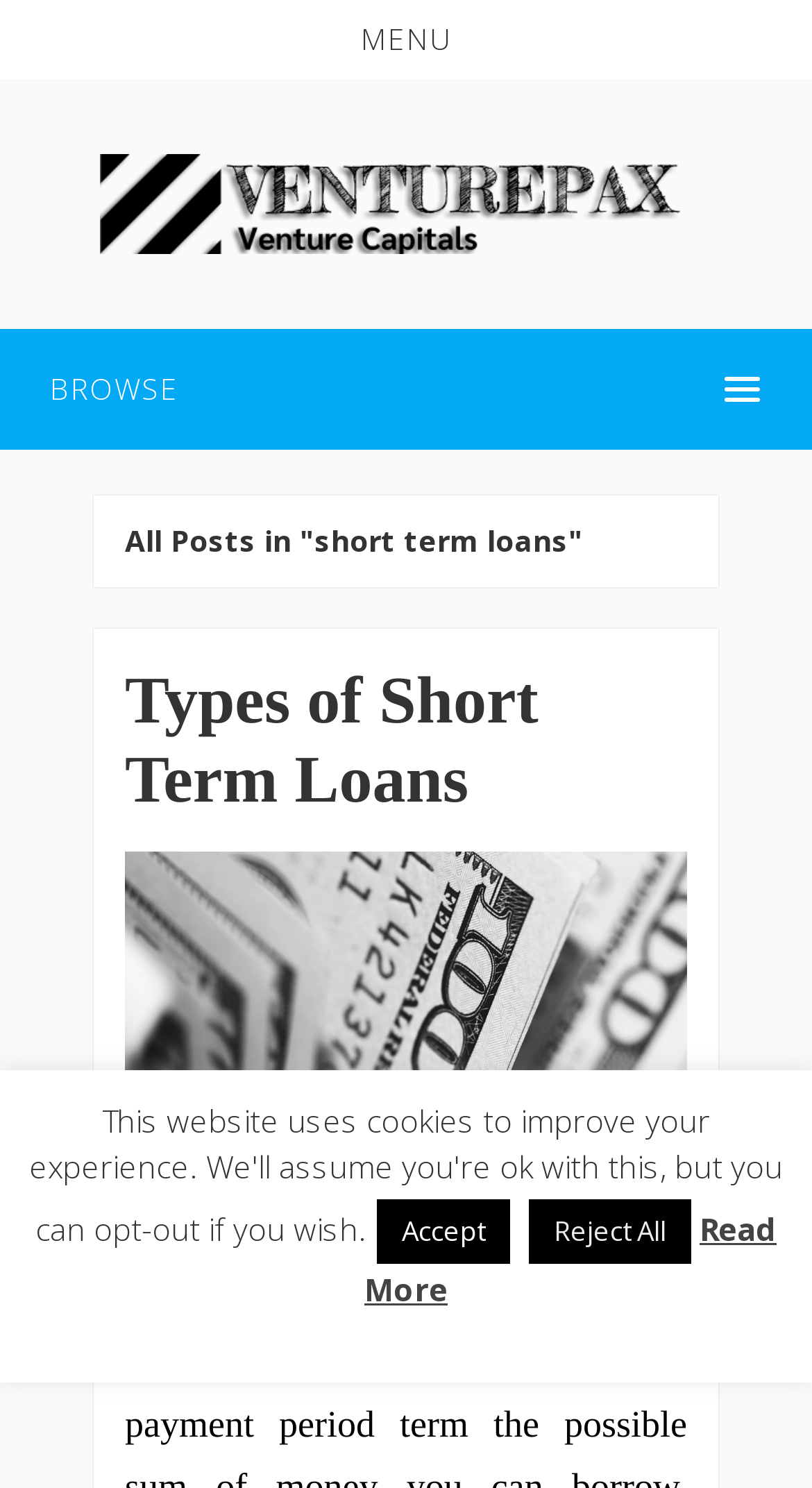Determine the bounding box coordinates of the region that needs to be clicked to achieve the task: "Visit VENTUREPAX.COM".

[0.115, 0.122, 0.841, 0.148]